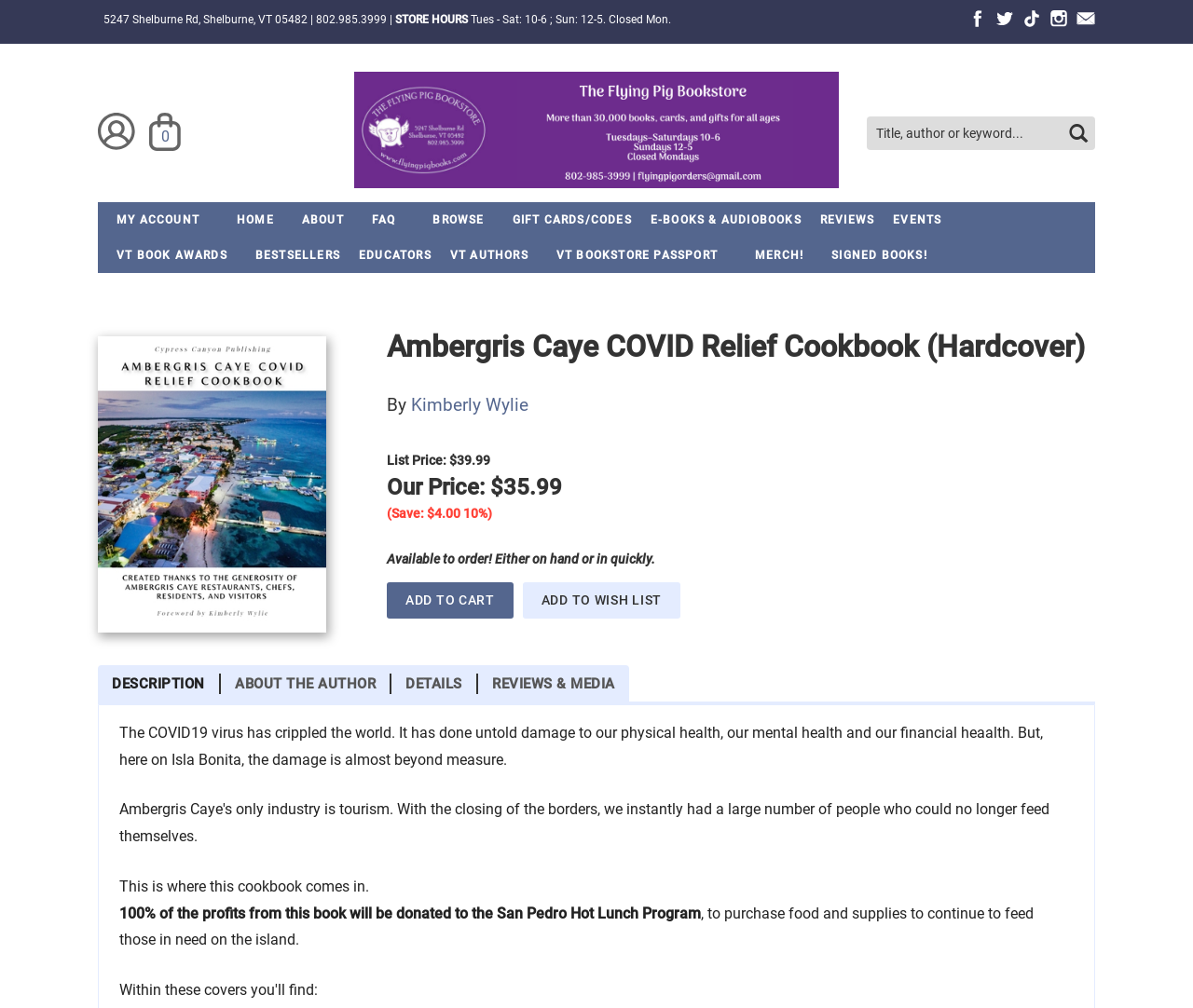Identify the bounding box of the UI component described as: "Add to Wish List".

[0.438, 0.578, 0.57, 0.613]